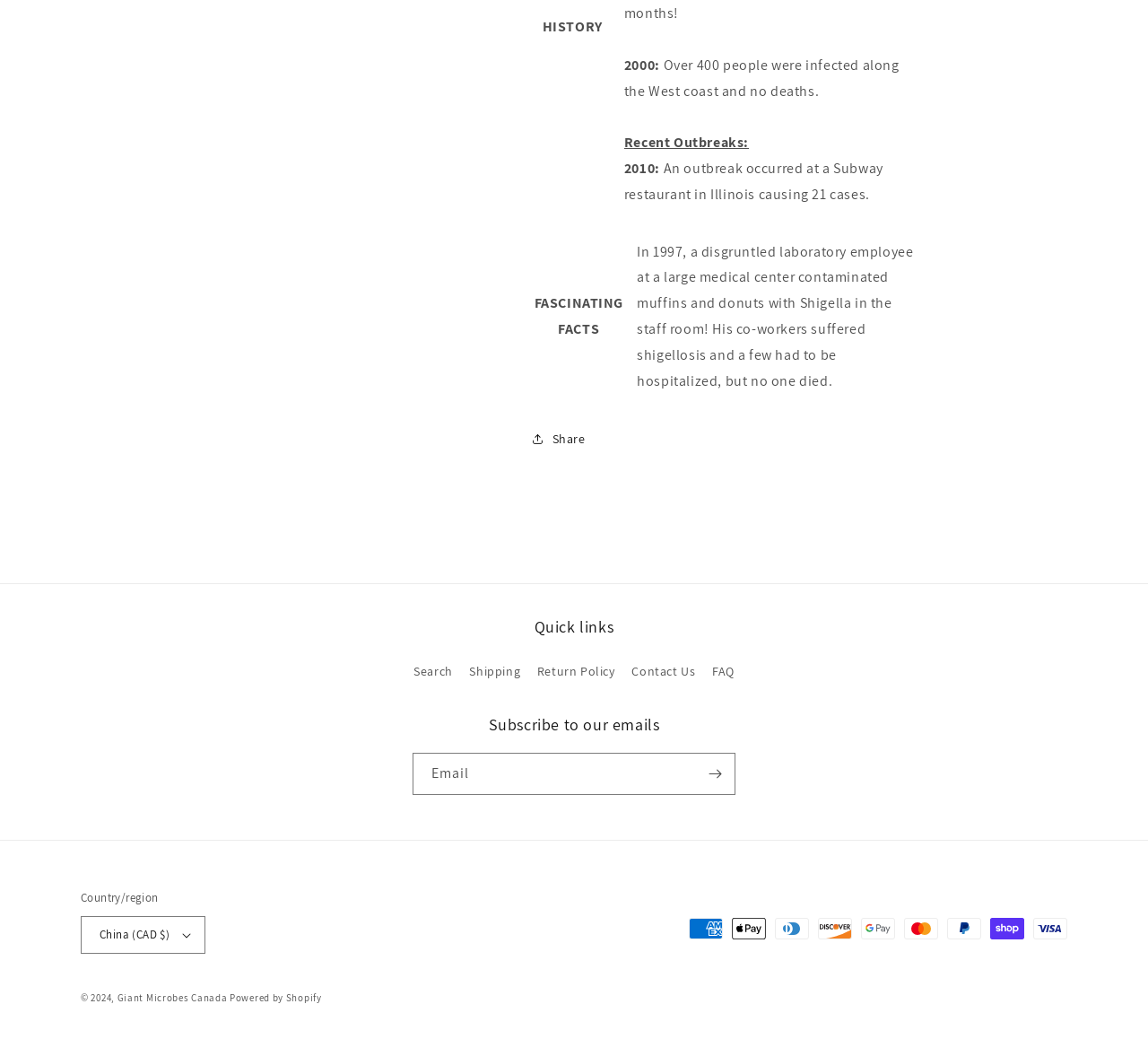Please give a concise answer to this question using a single word or phrase: 
What is the text of the first fascinating fact?

In 1997, a disgruntled laboratory employee...